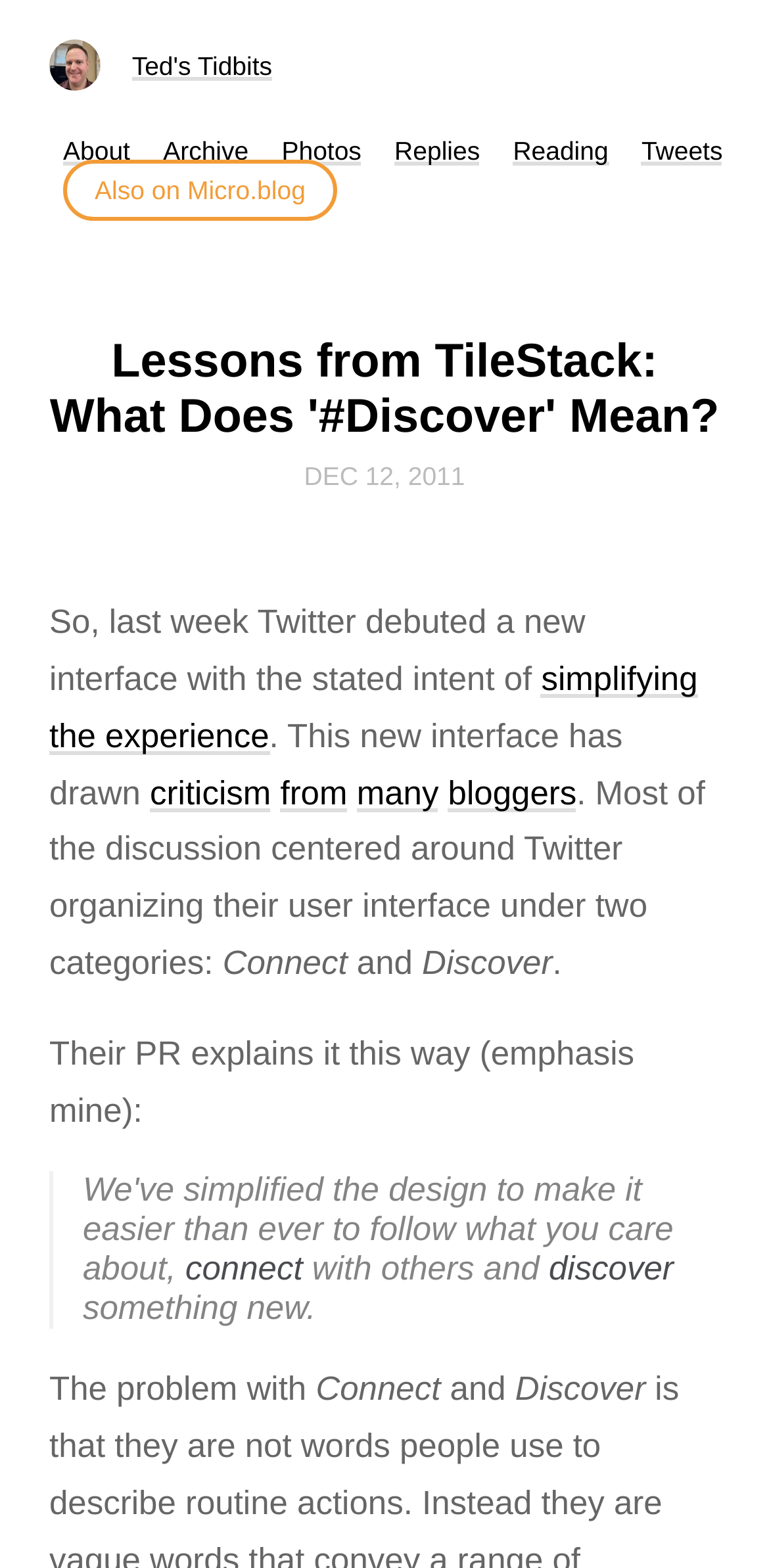Please determine the bounding box coordinates of the element to click in order to execute the following instruction: "check the replies". The coordinates should be four float numbers between 0 and 1, specified as [left, top, right, bottom].

[0.513, 0.087, 0.624, 0.105]